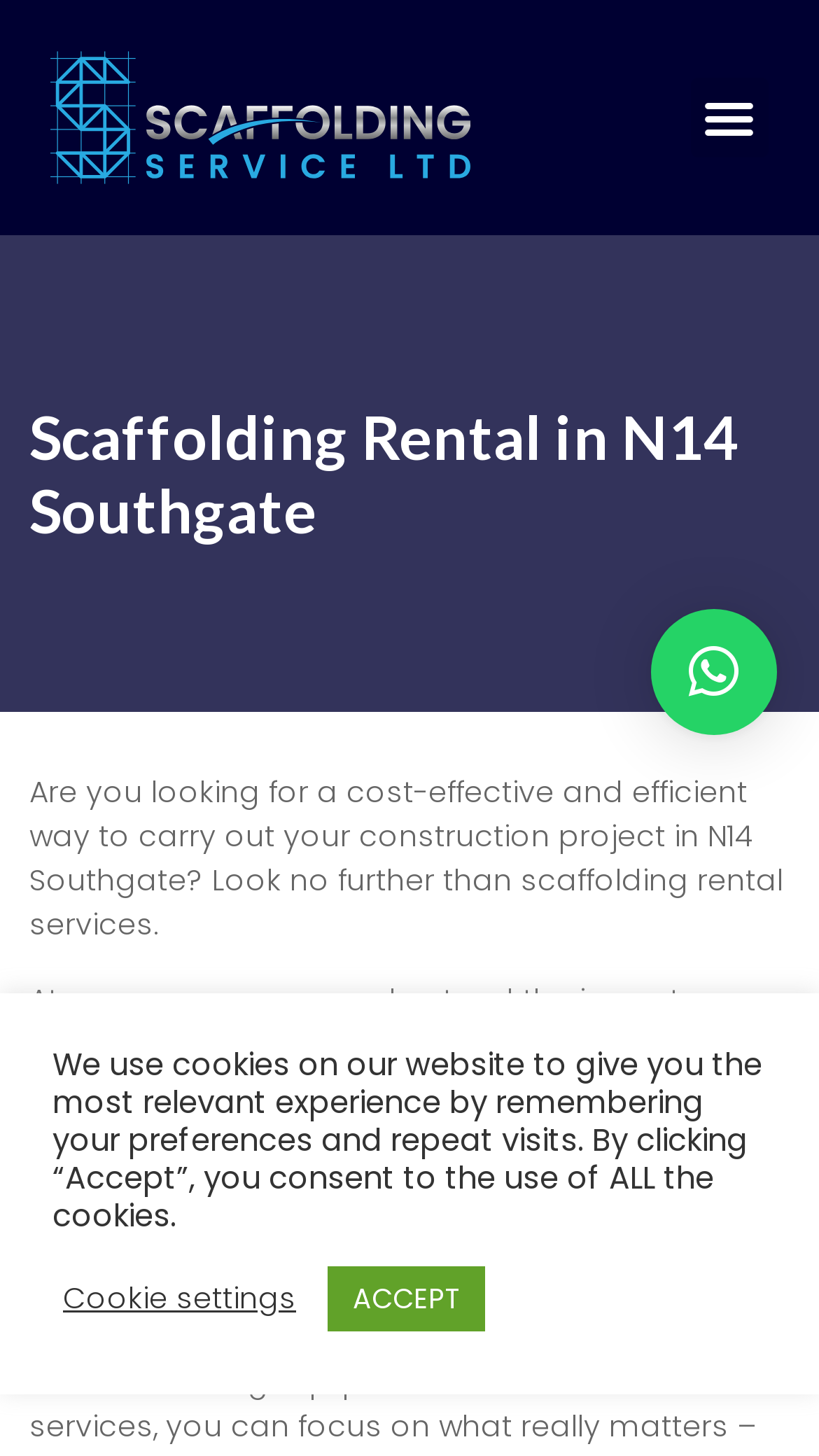Using the element description provided, determine the bounding box coordinates in the format (top-left x, top-left y, bottom-right x, bottom-right y). Ensure that all values are floating point numbers between 0 and 1. Element description: Cookie settings

[0.077, 0.877, 0.362, 0.907]